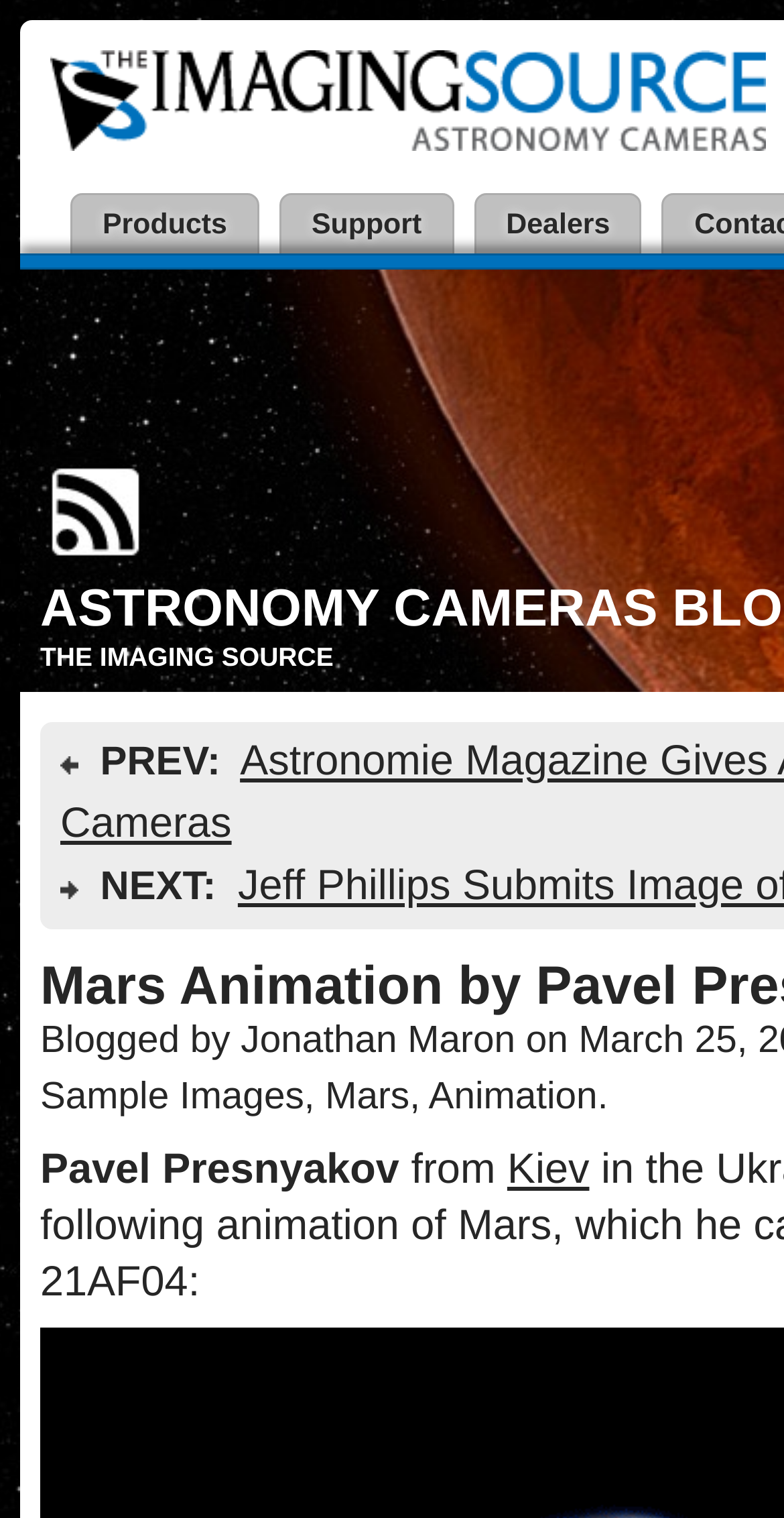Determine the bounding box coordinates of the region to click in order to accomplish the following instruction: "explore Mars". Provide the coordinates as four float numbers between 0 and 1, specifically [left, top, right, bottom].

[0.415, 0.709, 0.522, 0.737]